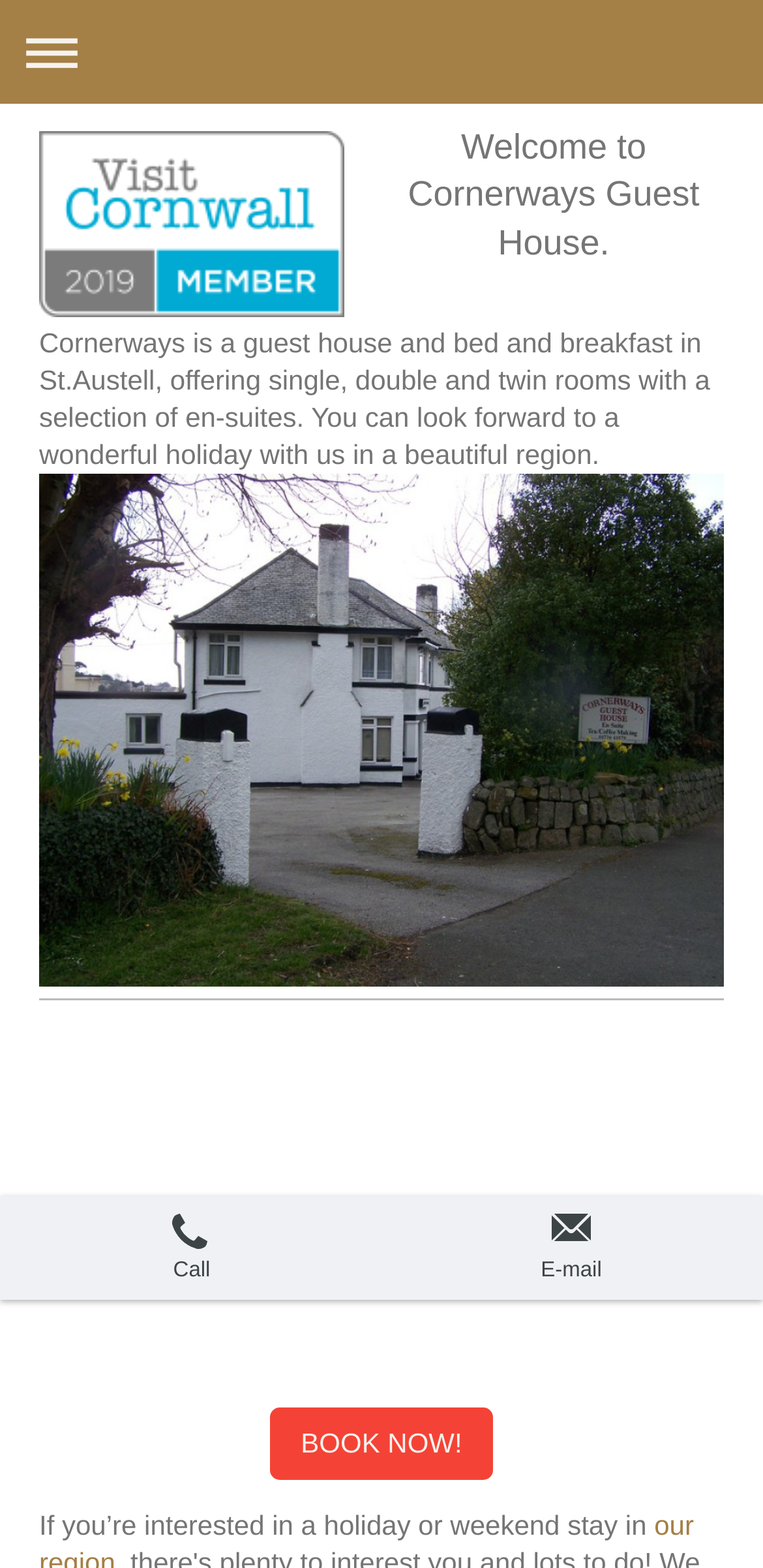Calculate the bounding box coordinates for the UI element based on the following description: "BOOK NOW!". Ensure the coordinates are four float numbers between 0 and 1, i.e., [left, top, right, bottom].

[0.353, 0.898, 0.647, 0.944]